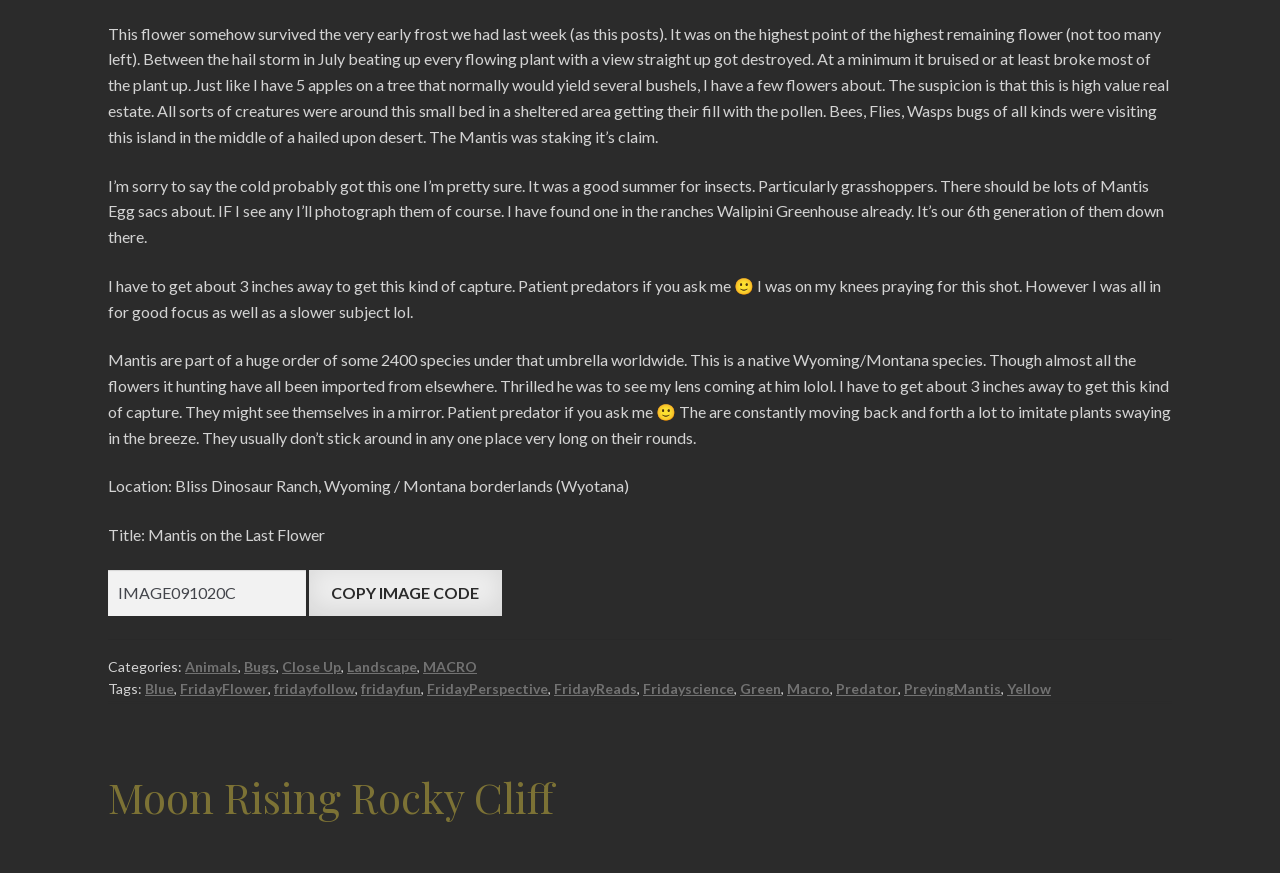Identify the bounding box coordinates of the element that should be clicked to fulfill this task: "Click the 'MACRO' tag link". The coordinates should be provided as four float numbers between 0 and 1, i.e., [left, top, right, bottom].

[0.33, 0.753, 0.373, 0.773]